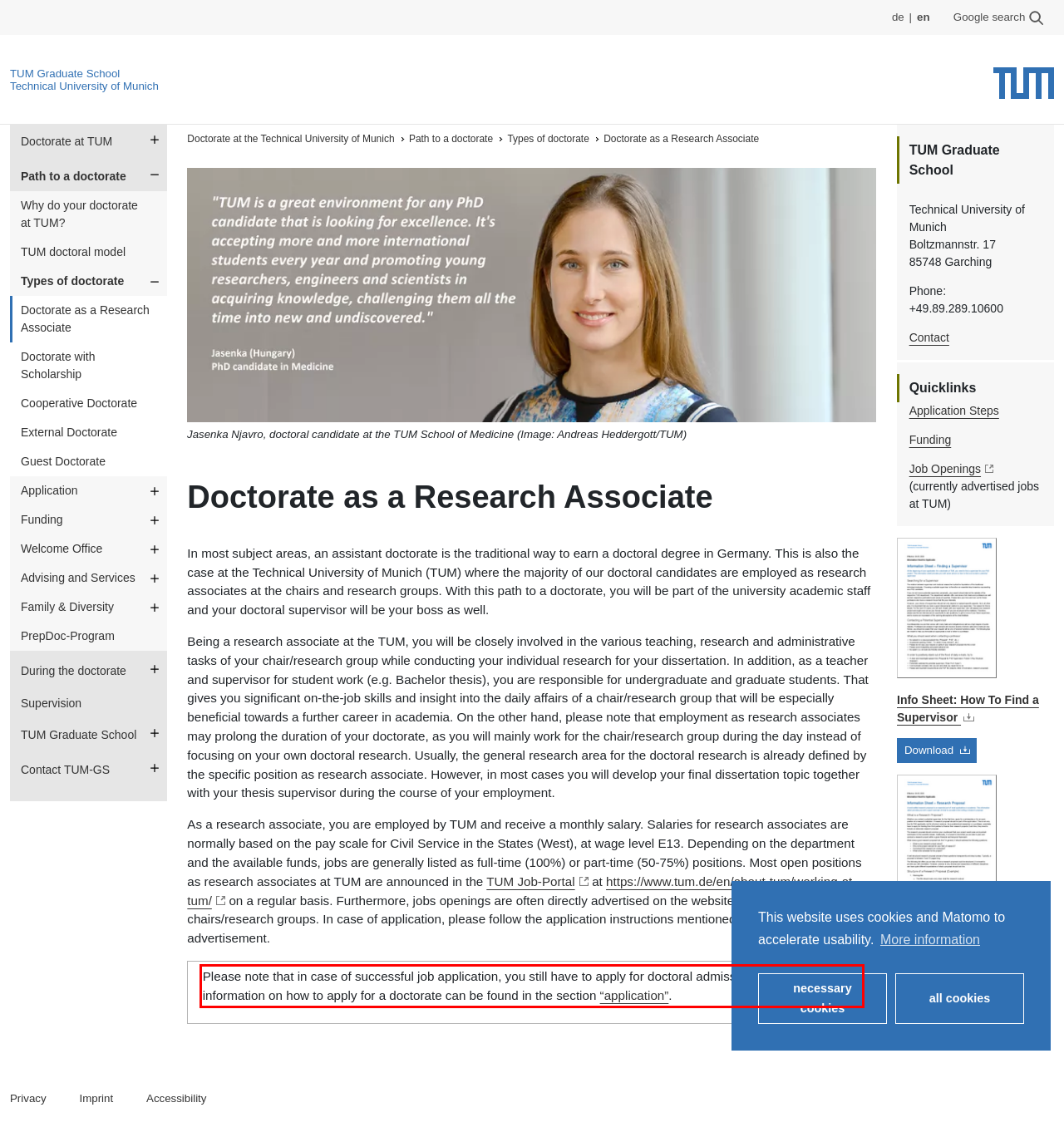You are given a screenshot of a webpage with a UI element highlighted by a red bounding box. Please perform OCR on the text content within this red bounding box.

Please note that in case of successful job application, you still have to apply for doctoral admission at TUM. Further information on how to apply for a doctorate can be found in the section “application”.